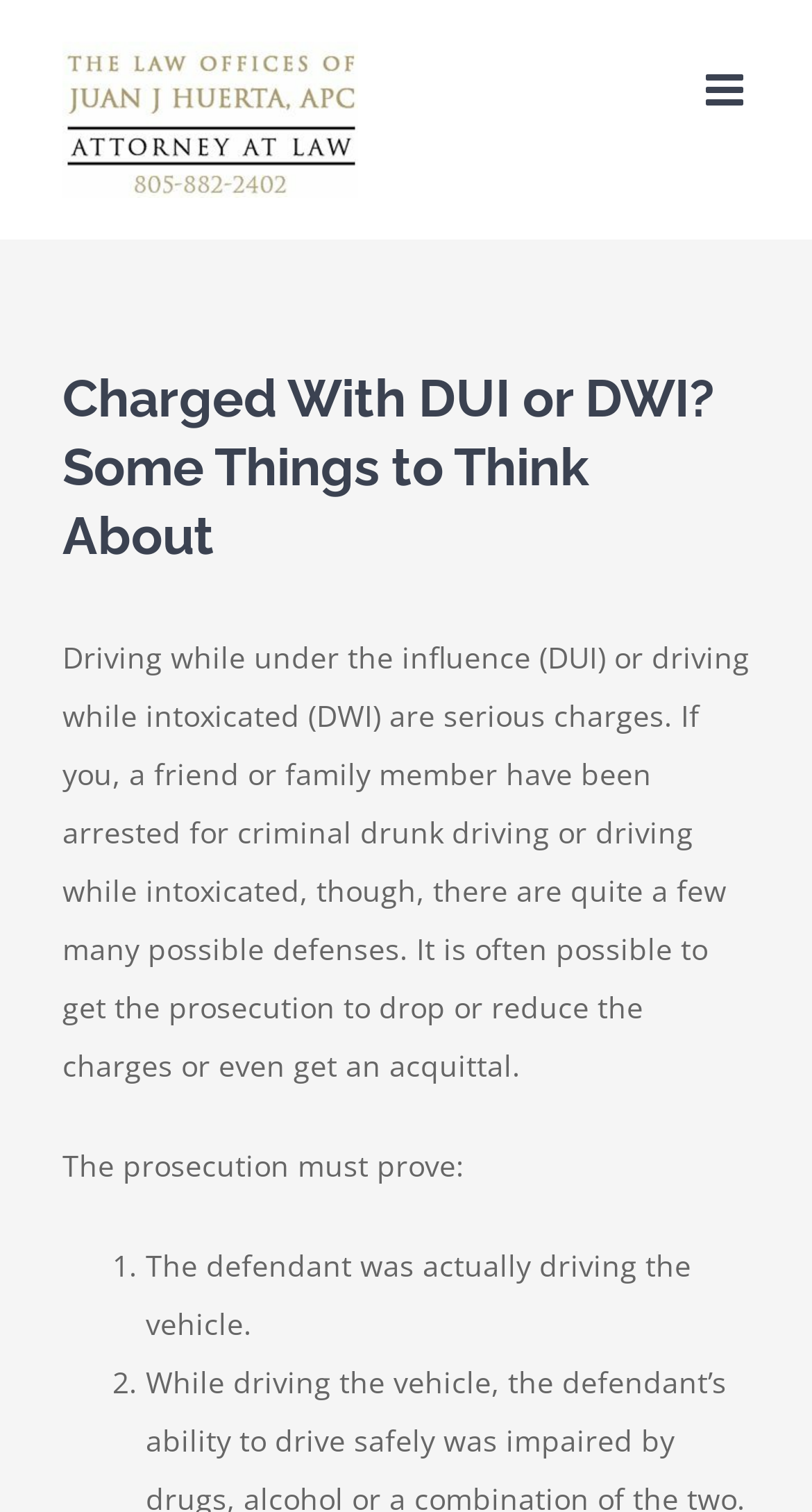Locate the UI element described as follows: "alt="Juan Huerta Law Logo"". Return the bounding box coordinates as four float numbers between 0 and 1 in the order [left, top, right, bottom].

[0.077, 0.028, 0.441, 0.131]